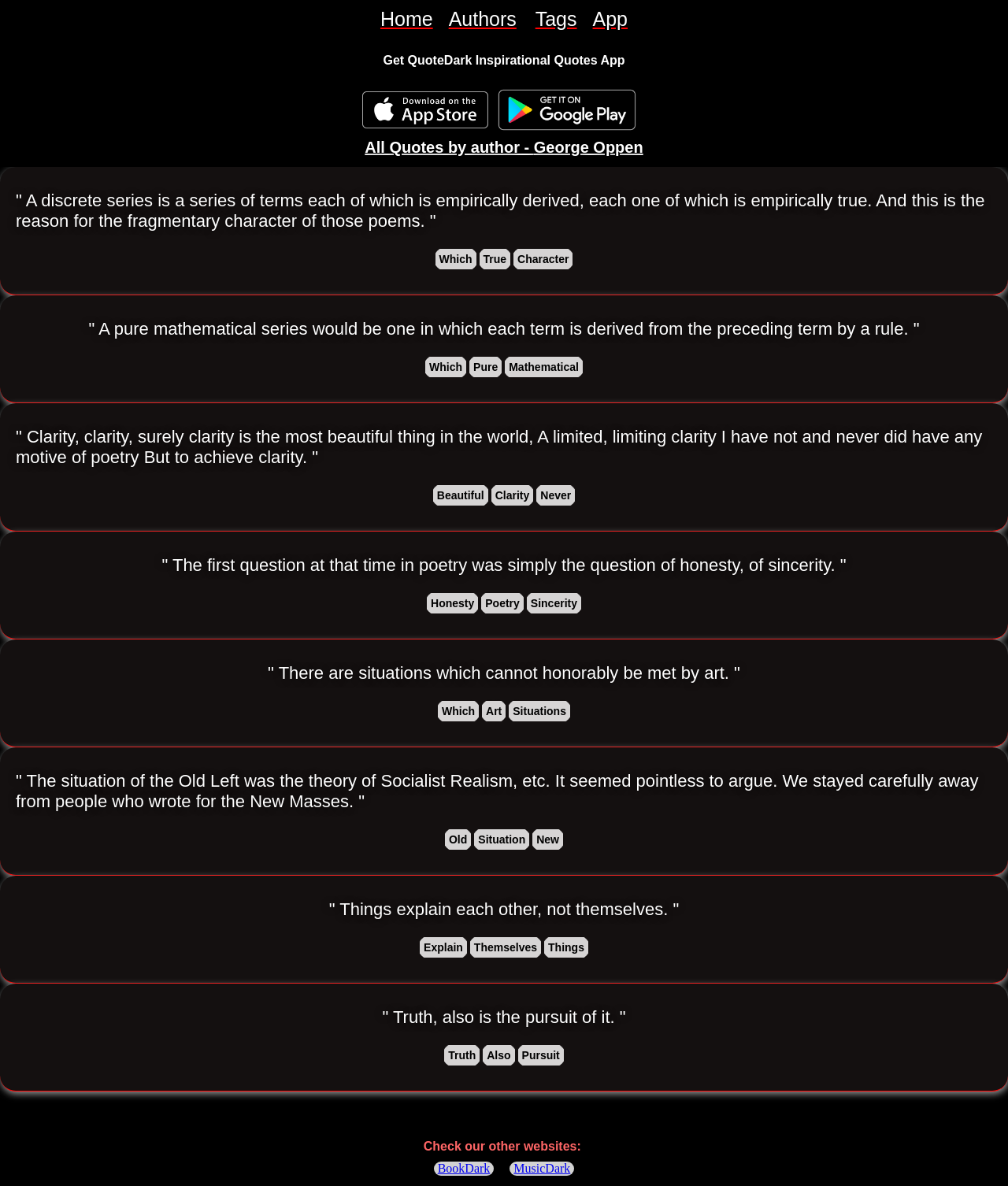Please locate the clickable area by providing the bounding box coordinates to follow this instruction: "Check other websites".

[0.42, 0.961, 0.58, 0.972]